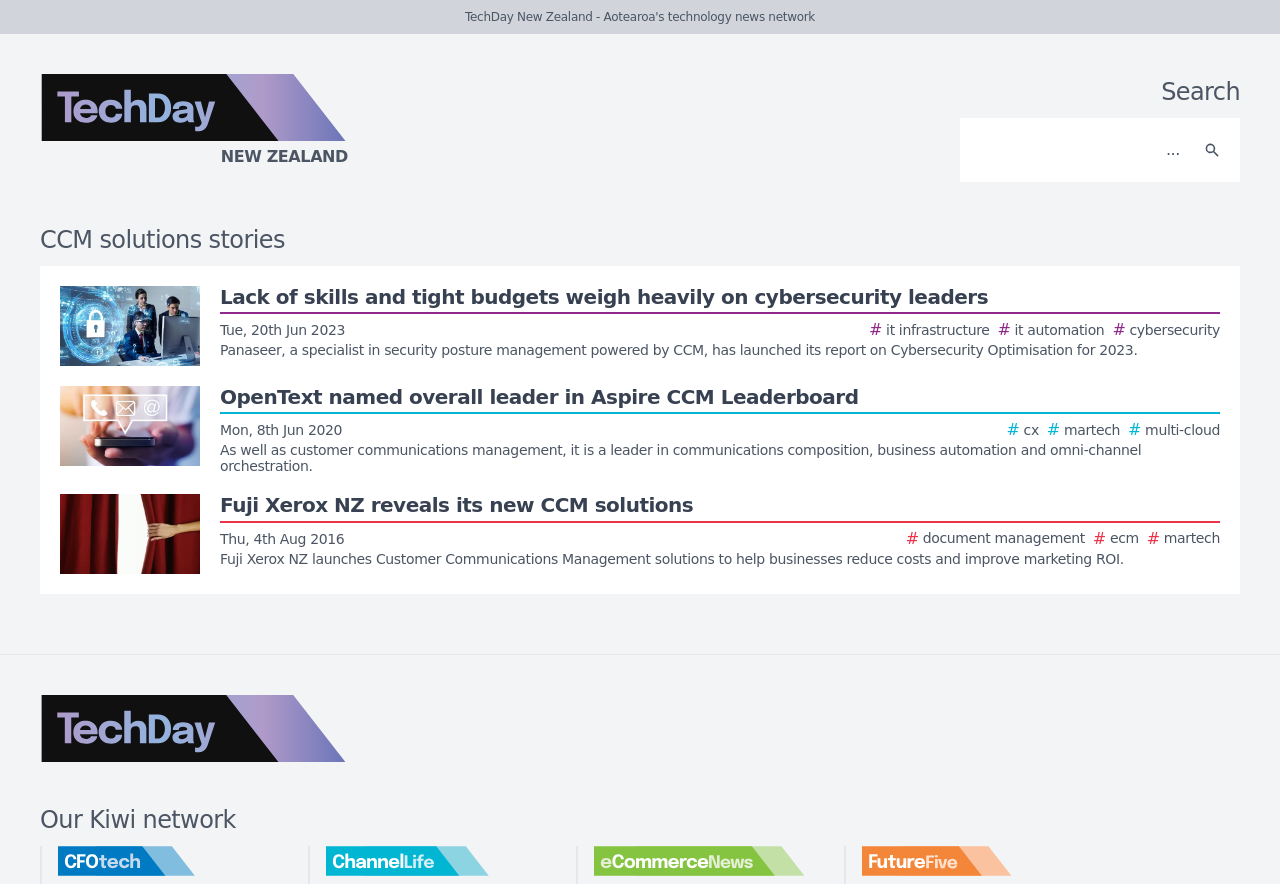Extract the bounding box coordinates for the UI element described by the text: "parent_node: Consumer tech". The coordinates should be in the form of [left, top, right, bottom] with values between 0 and 1.

[0.673, 0.957, 0.838, 0.991]